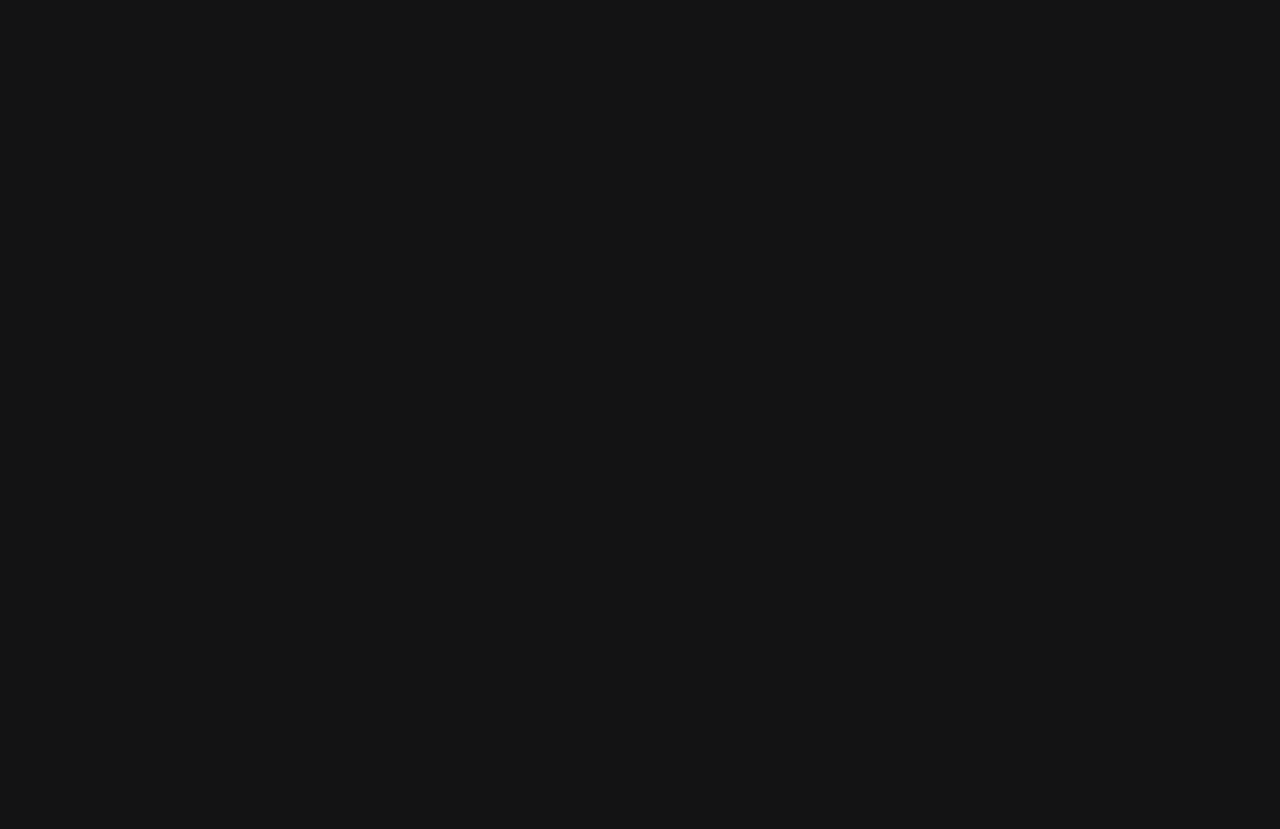What is the occasion mentioned in the webpage?
With the help of the image, please provide a detailed response to the question.

The webpage mentions 'Happy Thanksgiving' in the heading, indicating that the occasion being celebrated is Thanksgiving. Additionally, the message on the webpage mentions the importance of gratitude during this time of year, further supporting this conclusion.